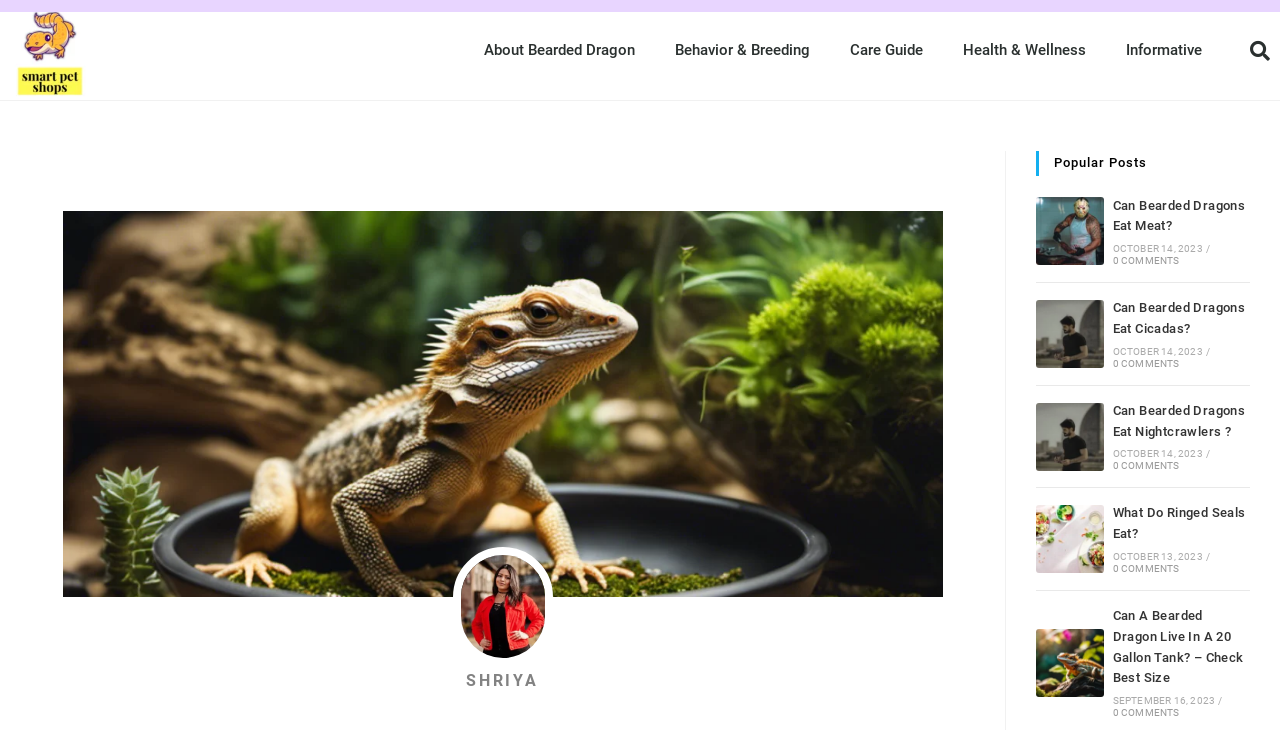Give a detailed overview of the webpage's appearance and contents.

This webpage is about providing water for bearded dragons, with a focus on bowl guidelines. At the top, there are six links to different categories: "About Bearded Dragon", "Behavior & Breeding", "Care Guide", "Health & Wellness", and "Informative". On the right side of these links, there is a search bar with a "Search" button.

Below the navigation links, there is a large image of a bearded dragon drinking from a shallow dish of water, surrounded by rocks and plants. This image takes up most of the top half of the page.

On the left side of the page, there is a section titled "Popular Posts" with six links to different articles. Each article has a title, an image, and a date with the number of comments. The articles are about various topics related to bearded dragons, such as their diet and habitat.

At the bottom of the page, there is a link to the author's profile, "Shriya", with a small image of the author. There is also a heading with the same name, "SHRIYA".